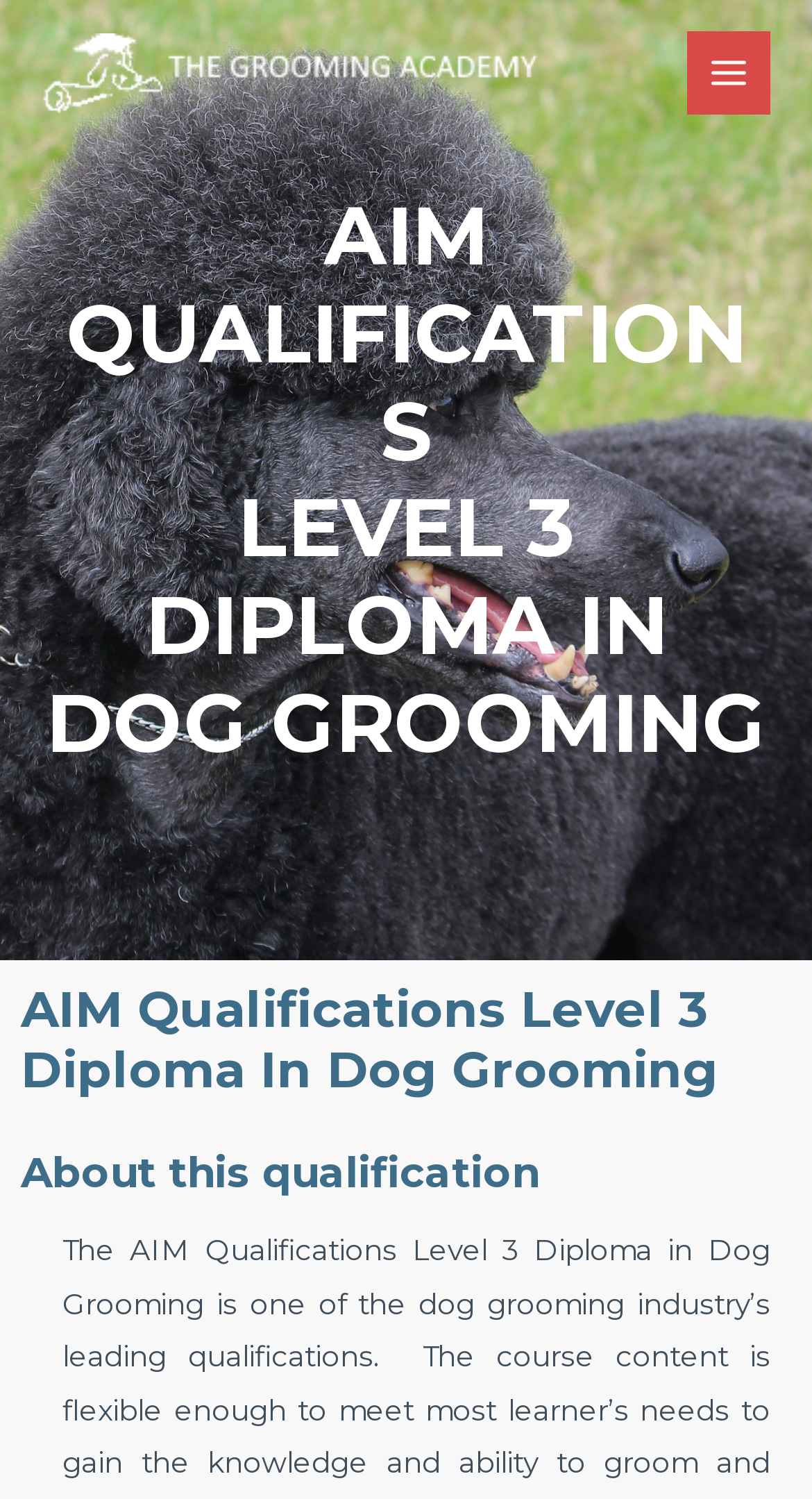Offer a detailed explanation of the webpage layout and contents.

The webpage is about AIM Level 3 Diploma in Dog Grooming, provided by The Grooming Academy Ltd. At the top left, there is a link and an image with the text "The Grooming Academy Ltd". On the top right, there is a button labeled "Main Menu". 

Below the top section, there is a prominent heading that spans almost the entire width of the page, stating "AIM QUALIFICATIONS LEVEL 3 DIPLOMA IN DOG GROOMING". 

Further down, there is another heading with the same text, but slightly smaller in size. Below this, there is a third heading that says "About this qualification".